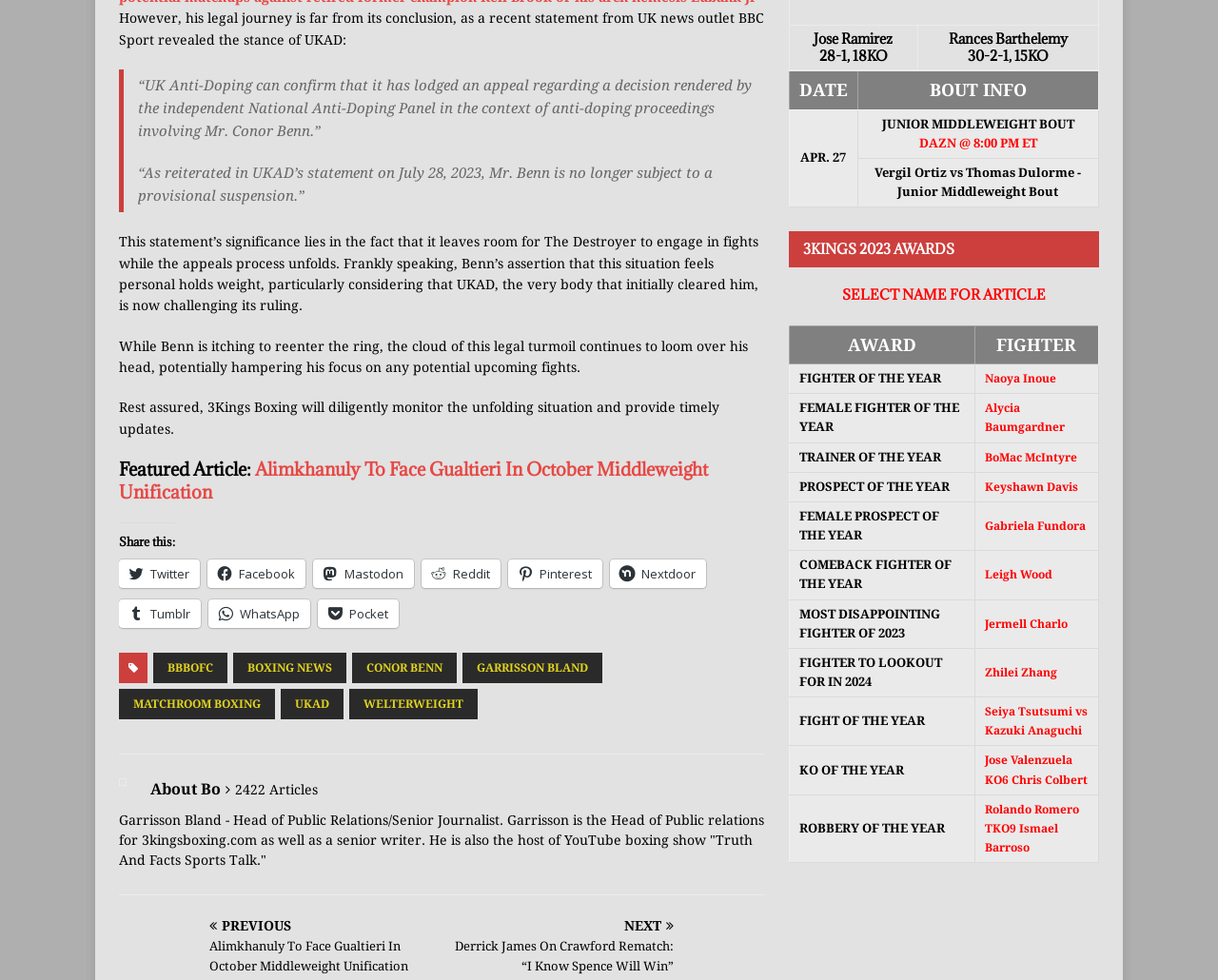Provide the bounding box coordinates for the area that should be clicked to complete the instruction: "Read the news about Derrick James On Crawford Rematch".

[0.369, 0.938, 0.627, 0.997]